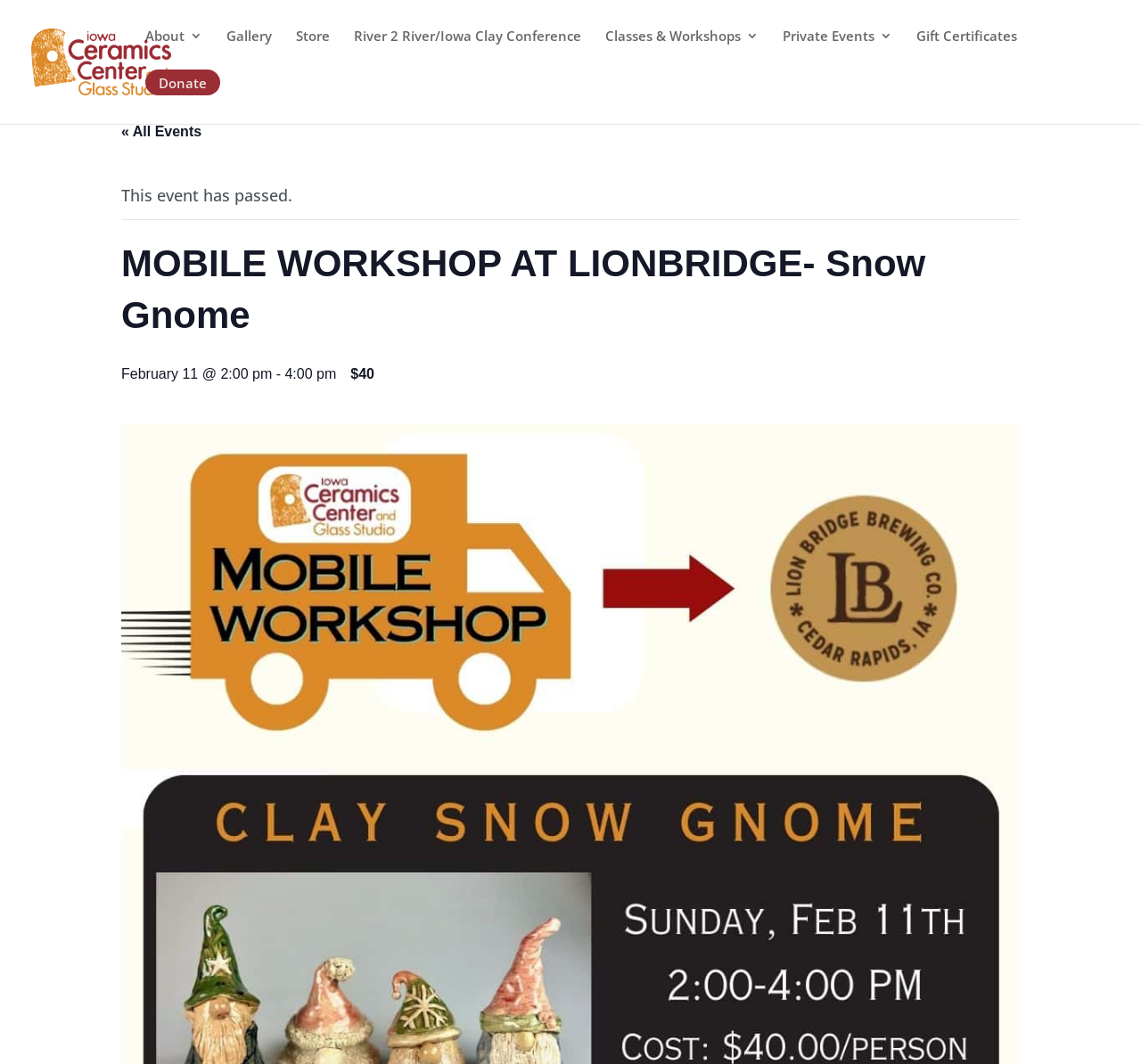Using the format (top-left x, top-left y, bottom-right x, bottom-right y), and given the element description, identify the bounding box coordinates within the screenshot: River 2 River/Iowa Clay Conference

[0.31, 0.028, 0.509, 0.067]